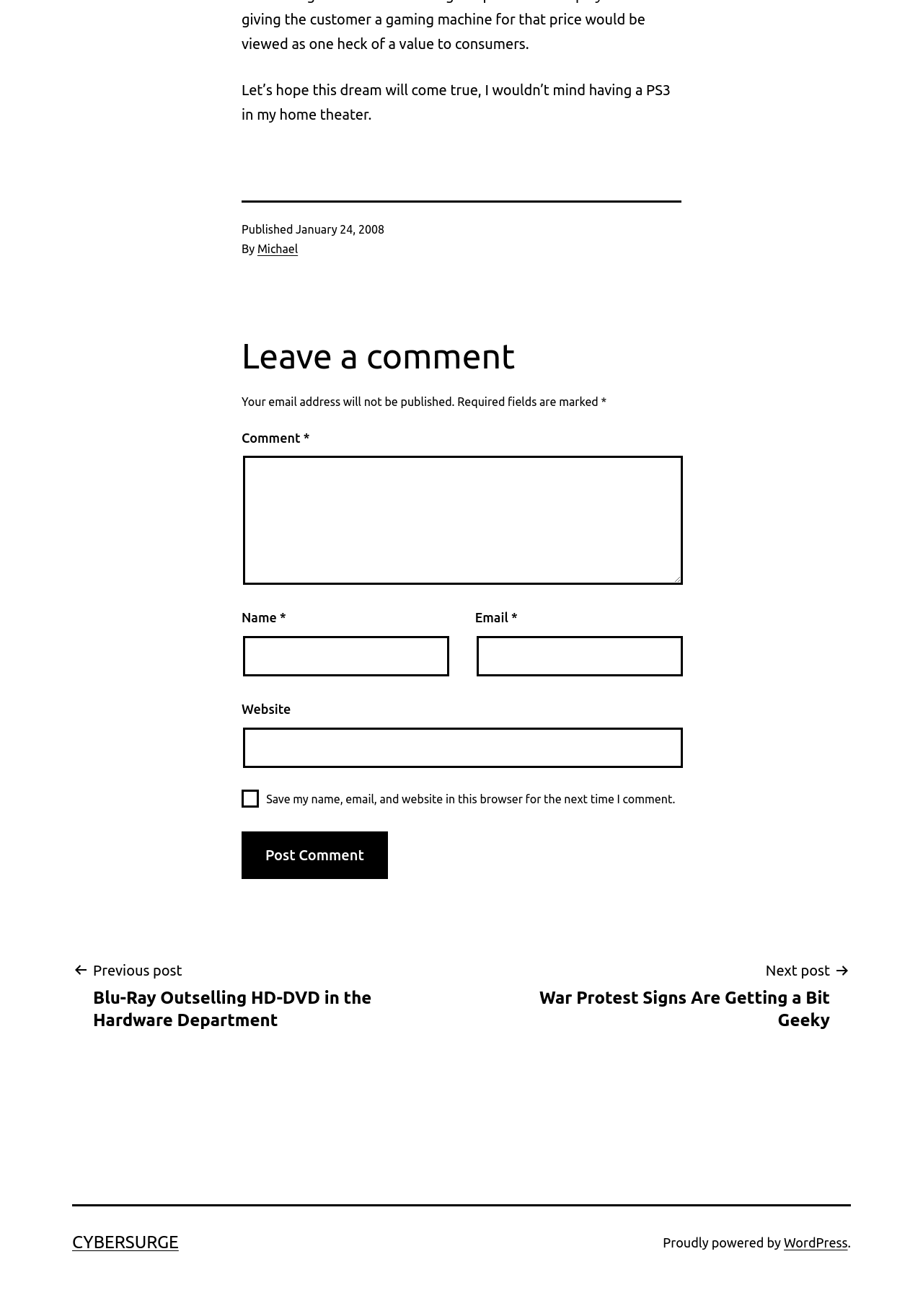By analyzing the image, answer the following question with a detailed response: What is the category of the post?

The categories of the post can be found in the footer section, where it says 'Categorized as Playstation 3, Rumor, Sony'.